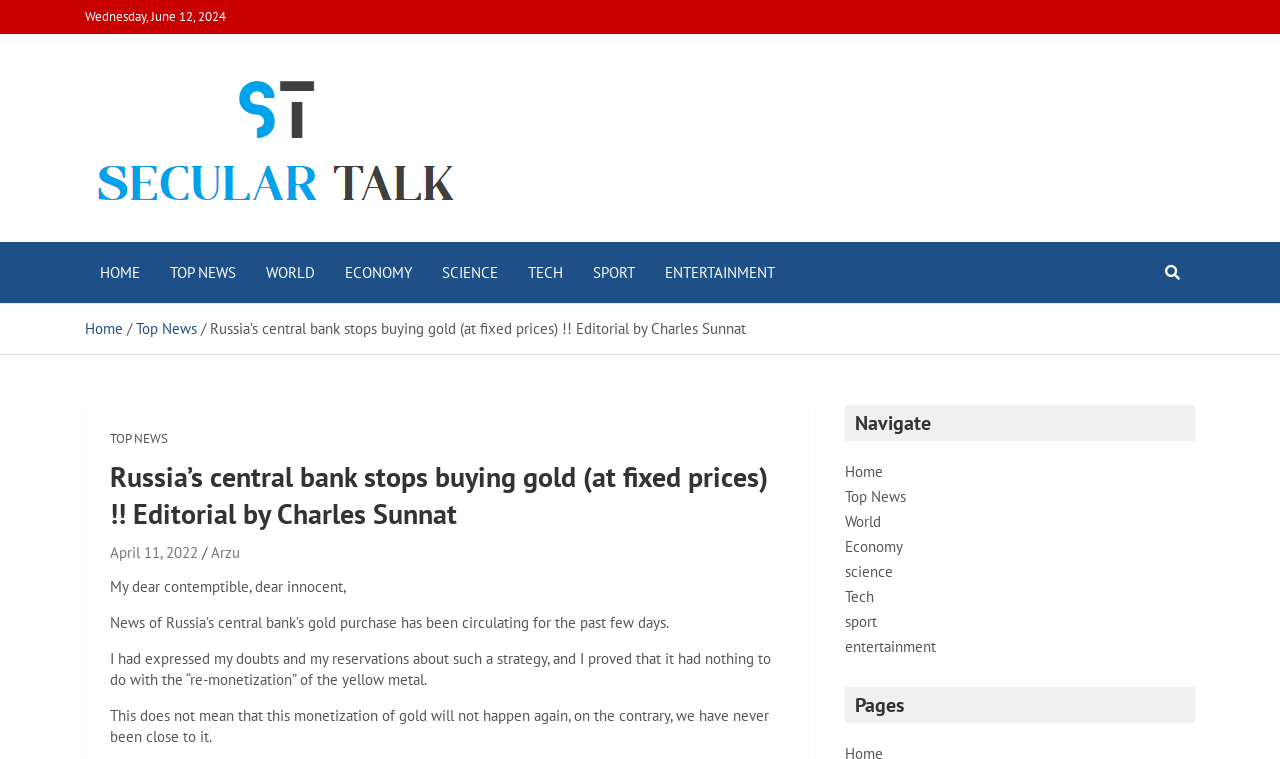Indicate the bounding box coordinates of the element that must be clicked to execute the instruction: "Visit the 'TOP NEWS' section". The coordinates should be given as four float numbers between 0 and 1, i.e., [left, top, right, bottom].

[0.121, 0.319, 0.196, 0.399]